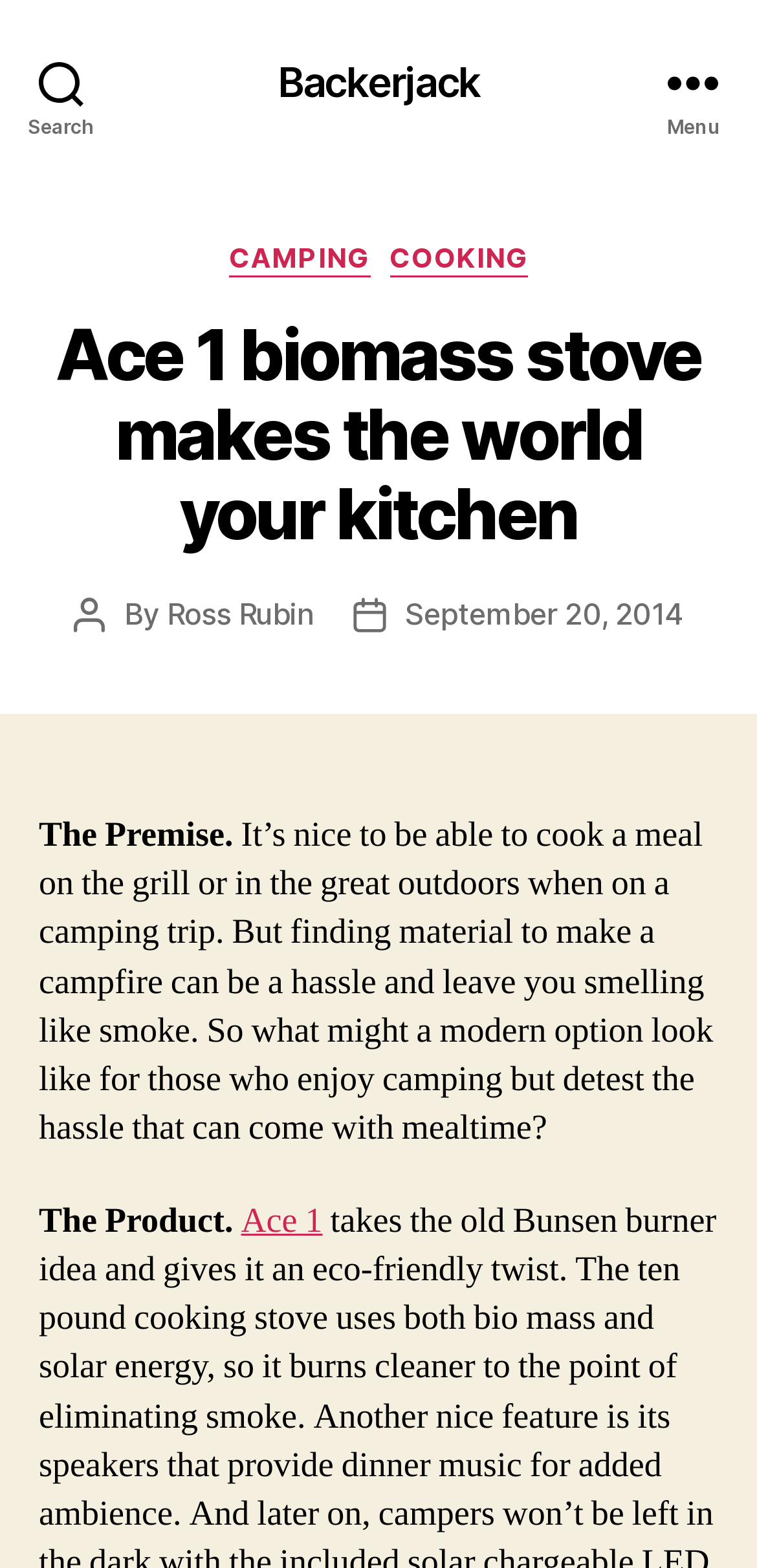What is the name of the product mentioned in the article?
Please ensure your answer is as detailed and informative as possible.

I found a section 'The Product.' which contains a link 'Ace 1'. This indicates that Ace 1 is the product mentioned in the article.